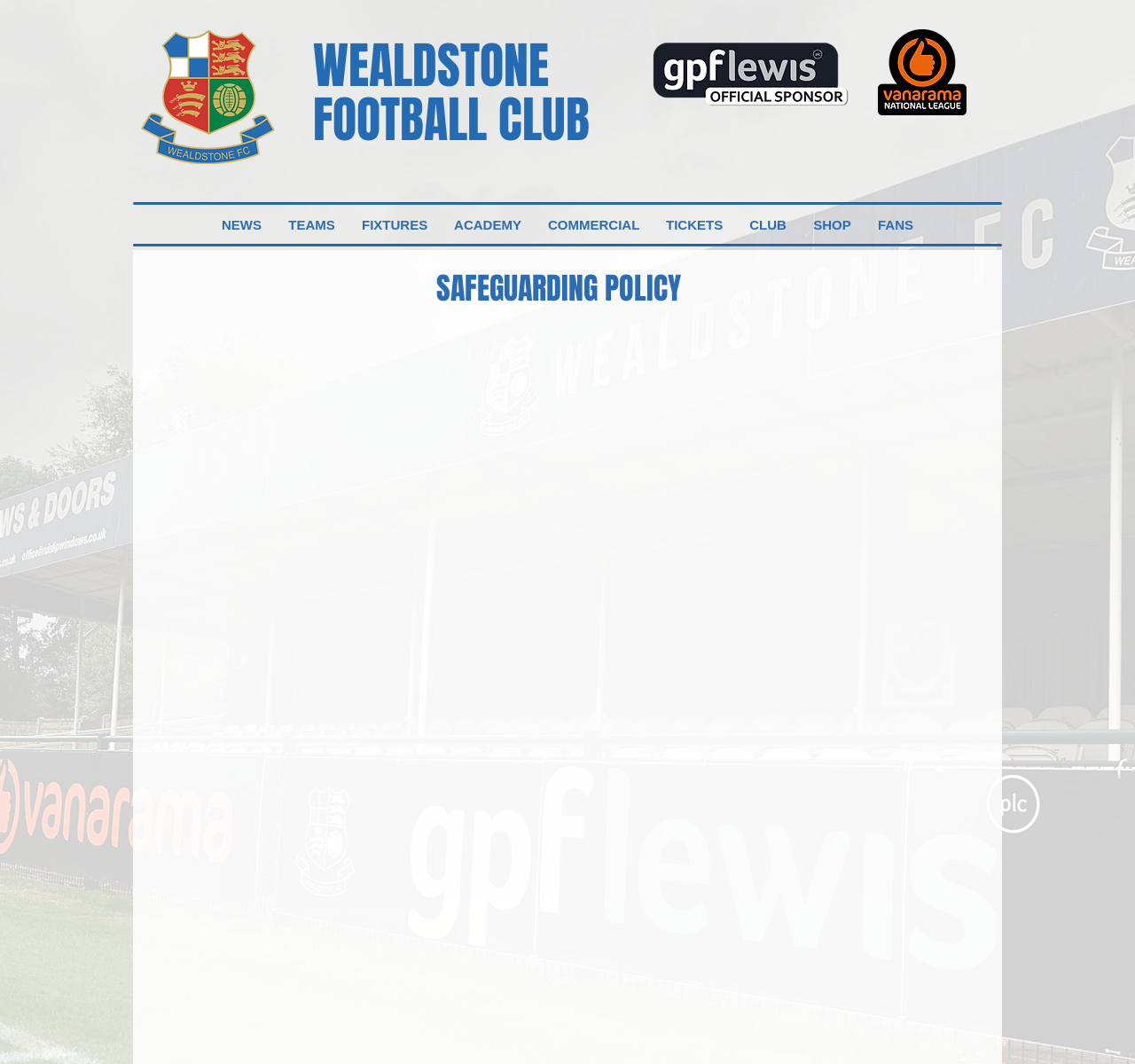Determine the bounding box coordinates of the clickable area required to perform the following instruction: "Click the SHOP link". The coordinates should be represented as four float numbers between 0 and 1: [left, top, right, bottom].

[0.705, 0.194, 0.762, 0.229]